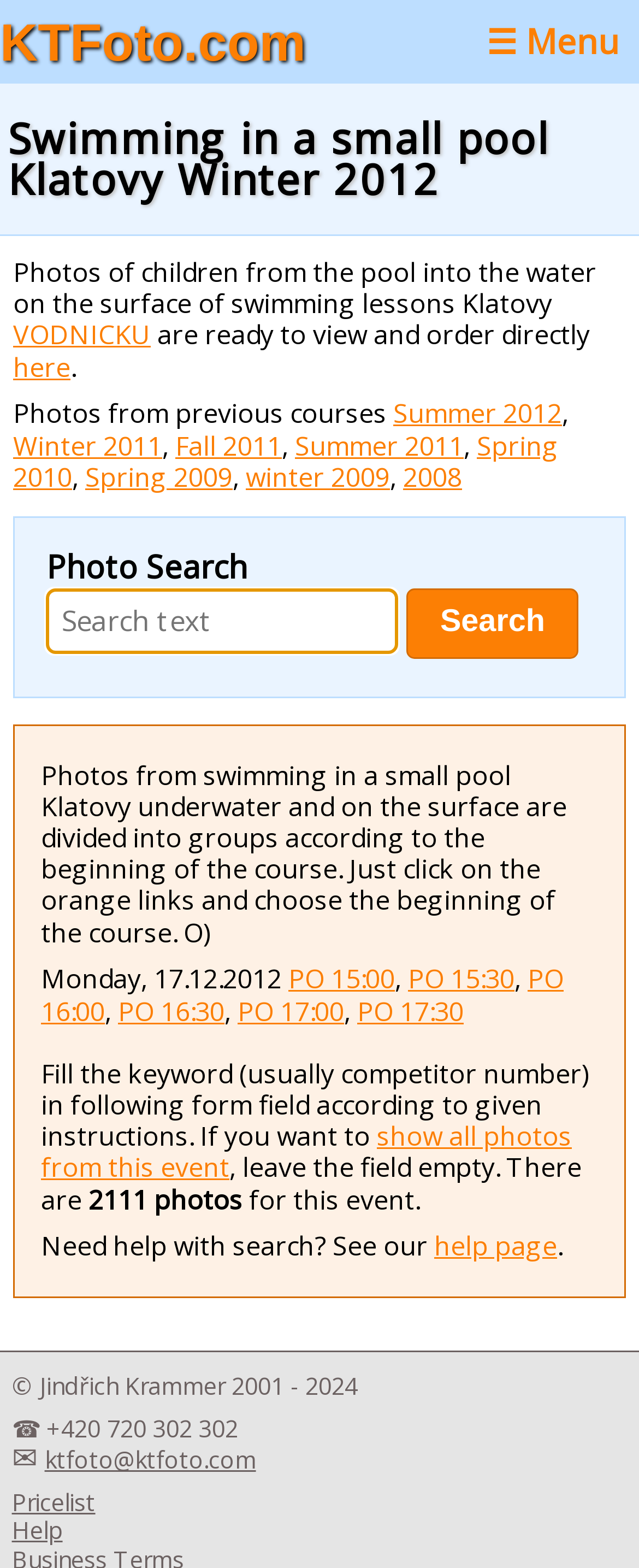Craft a detailed narrative of the webpage's structure and content.

This webpage is about photos from an event called "Swimming in a small pool Klatovy Winter 2012". At the top, there is a heading with the event name, followed by a brief description of the photos. Below the heading, there are links to other related events, such as "VODNICKU" and previous courses like "Summer 2012", "Winter 2011", and so on.

On the left side, there is a search box with a label "Photo Search" and a button "Search". Below the search box, there is a paragraph explaining how to search for photos by clicking on orange links and choosing the beginning of the course.

The main content of the page is divided into sections, each representing a specific time slot, such as "Monday, 17.12.2012" with links to different time periods like "PO 15:00", "PO 15:30", and so on. There are also instructions on how to fill in the keyword to search for photos, and a note that there are 2111 photos for this event.

At the bottom of the page, there are links to a help page, a pricelist, and contact information, including a phone number, email address, and copyright information. On the top right corner, there is a menu link with a ☰ icon.